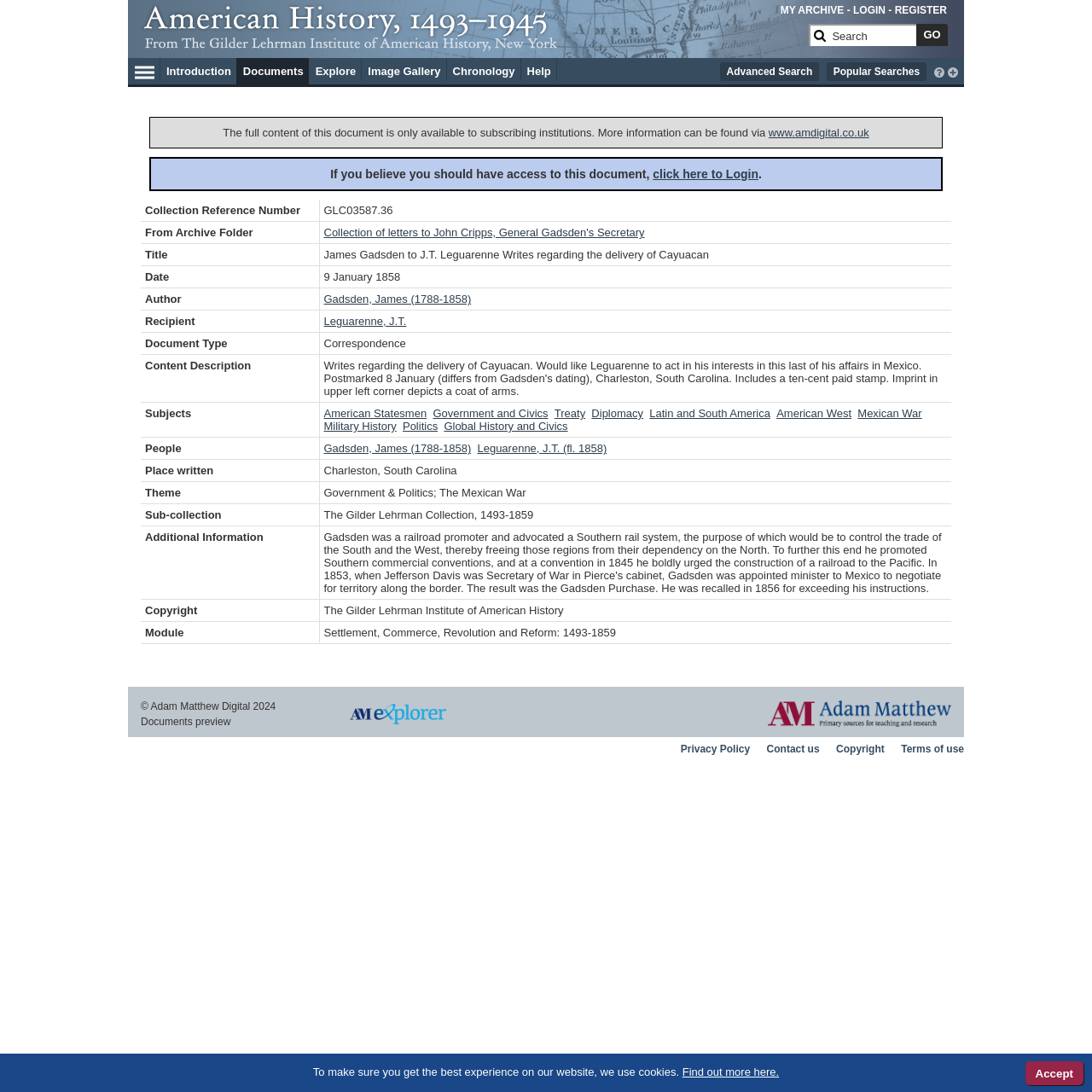What is the recipient of the document?
By examining the image, provide a one-word or phrase answer.

Leguarenne, J.T.